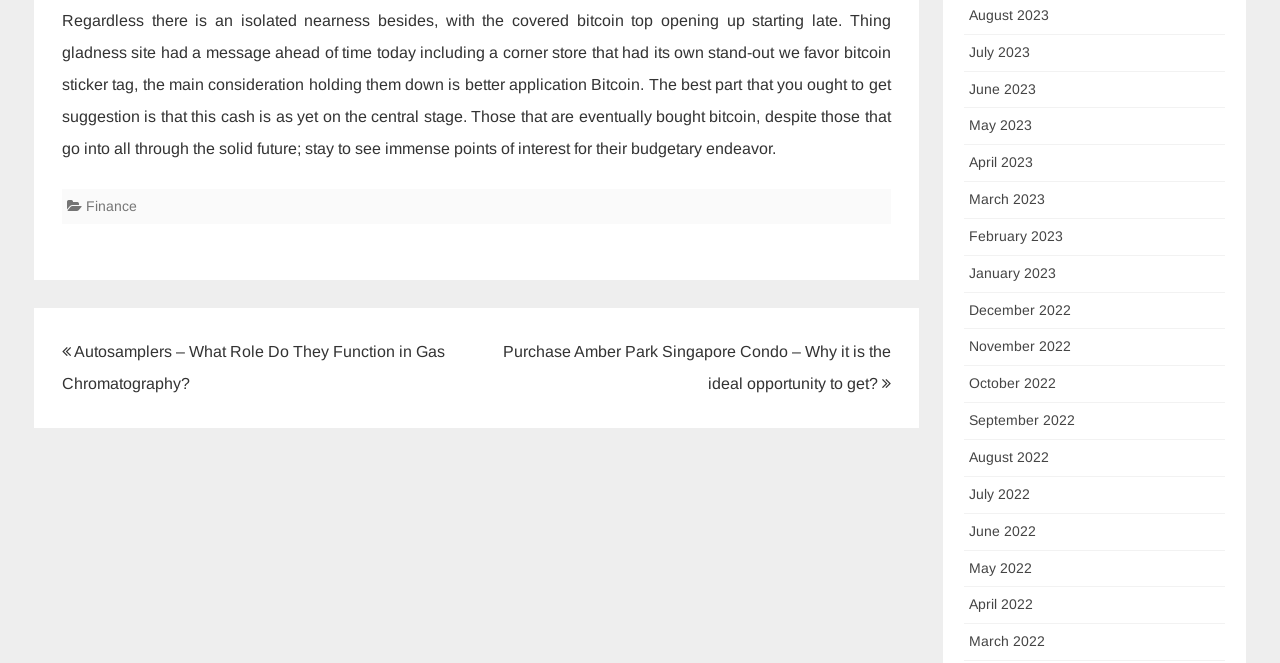What is the title of the navigation section?
With the help of the image, please provide a detailed response to the question.

The navigation section is titled 'Post navigation', suggesting that it provides links to navigate through different posts or articles on the website.